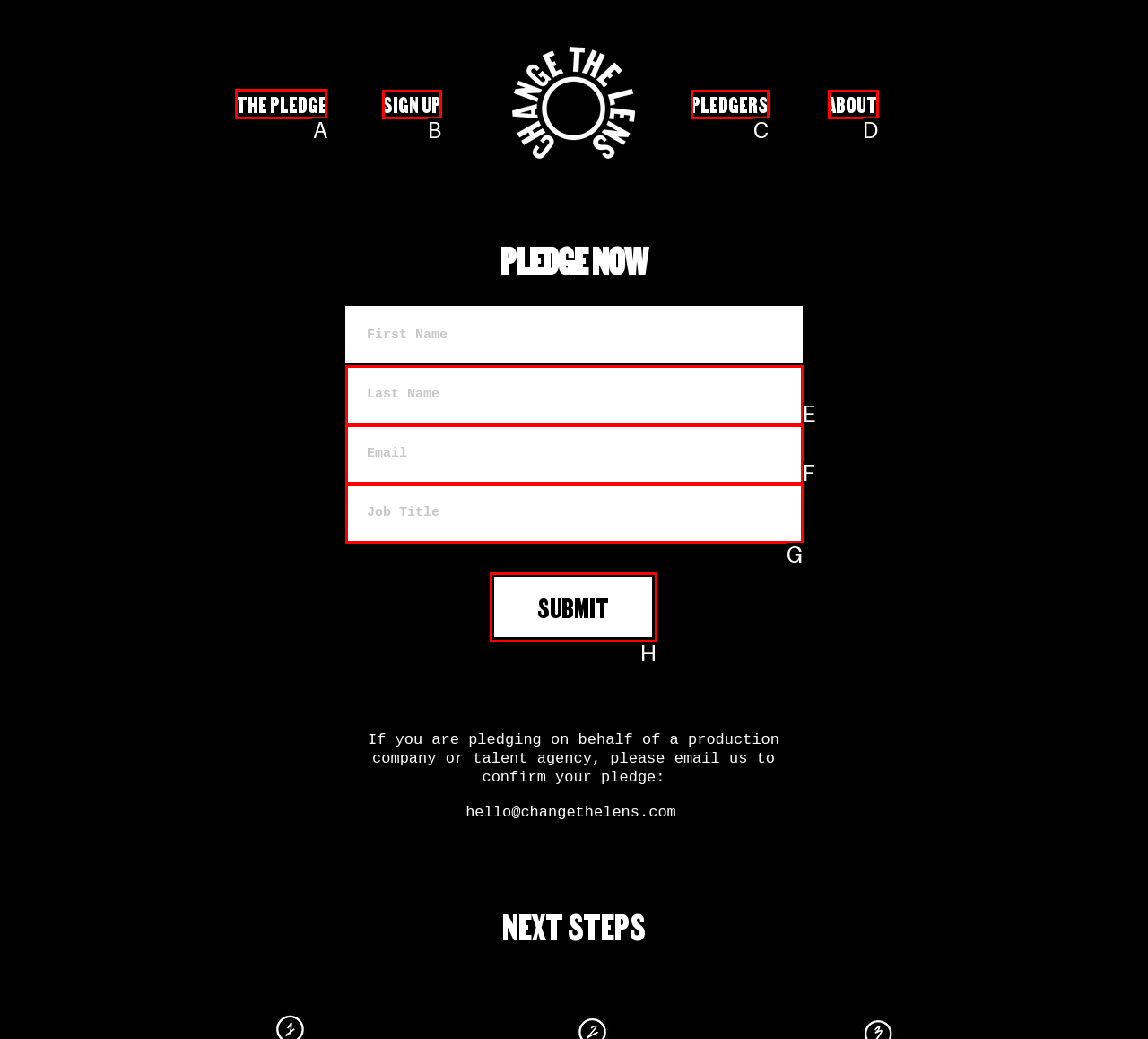Select the proper UI element to click in order to perform the following task: Click the THE PLEDGE link. Indicate your choice with the letter of the appropriate option.

A